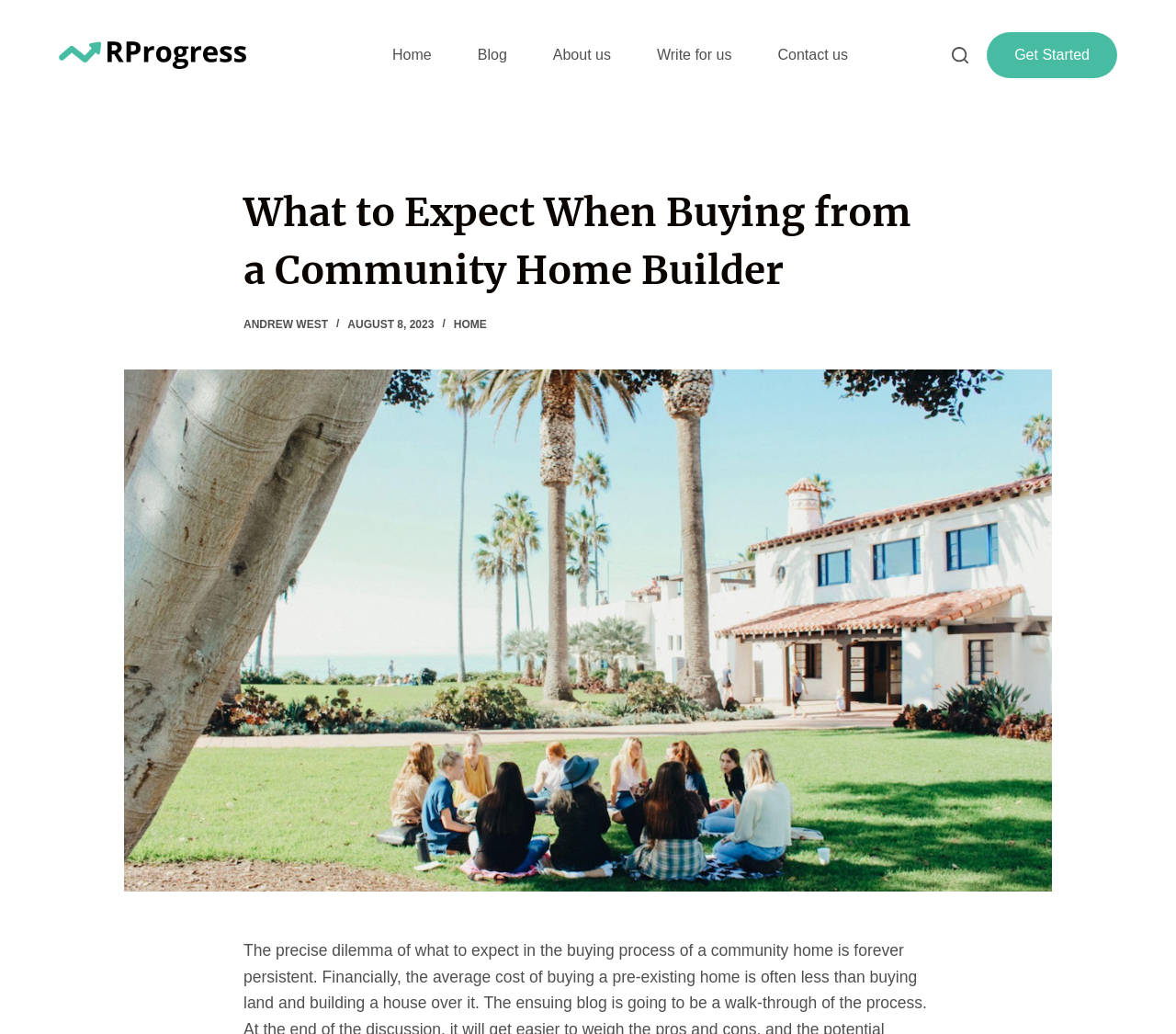How many menu items are in the header menu?
Please ensure your answer to the question is detailed and covers all necessary aspects.

The header menu is located at the top of the webpage and contains 5 menu items: 'Home', 'Blog', 'About us', 'Write for us', and 'Contact us'.